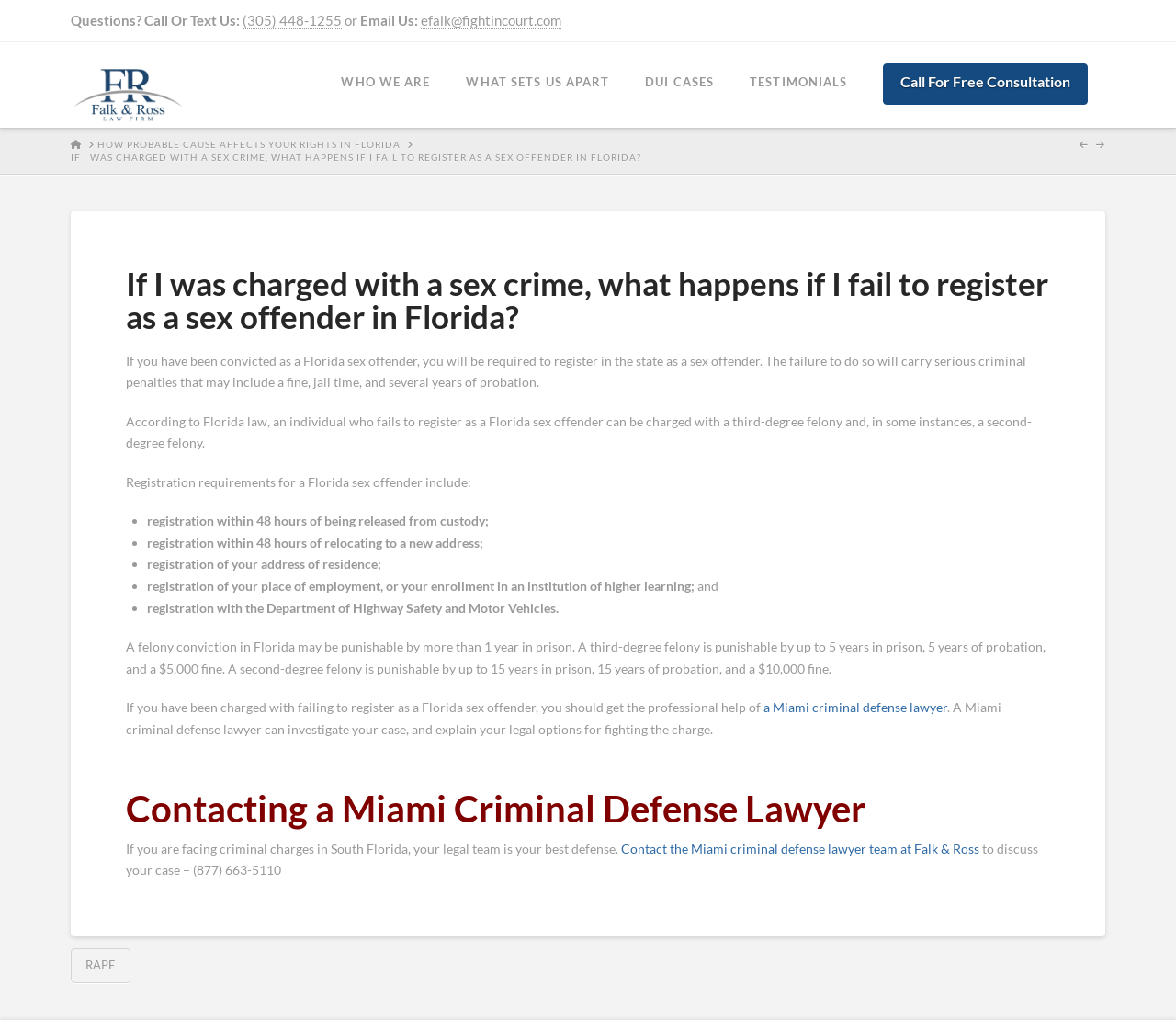Can you find the bounding box coordinates for the element to click on to achieve the instruction: "Call the phone number for consultation"?

[0.206, 0.012, 0.29, 0.029]